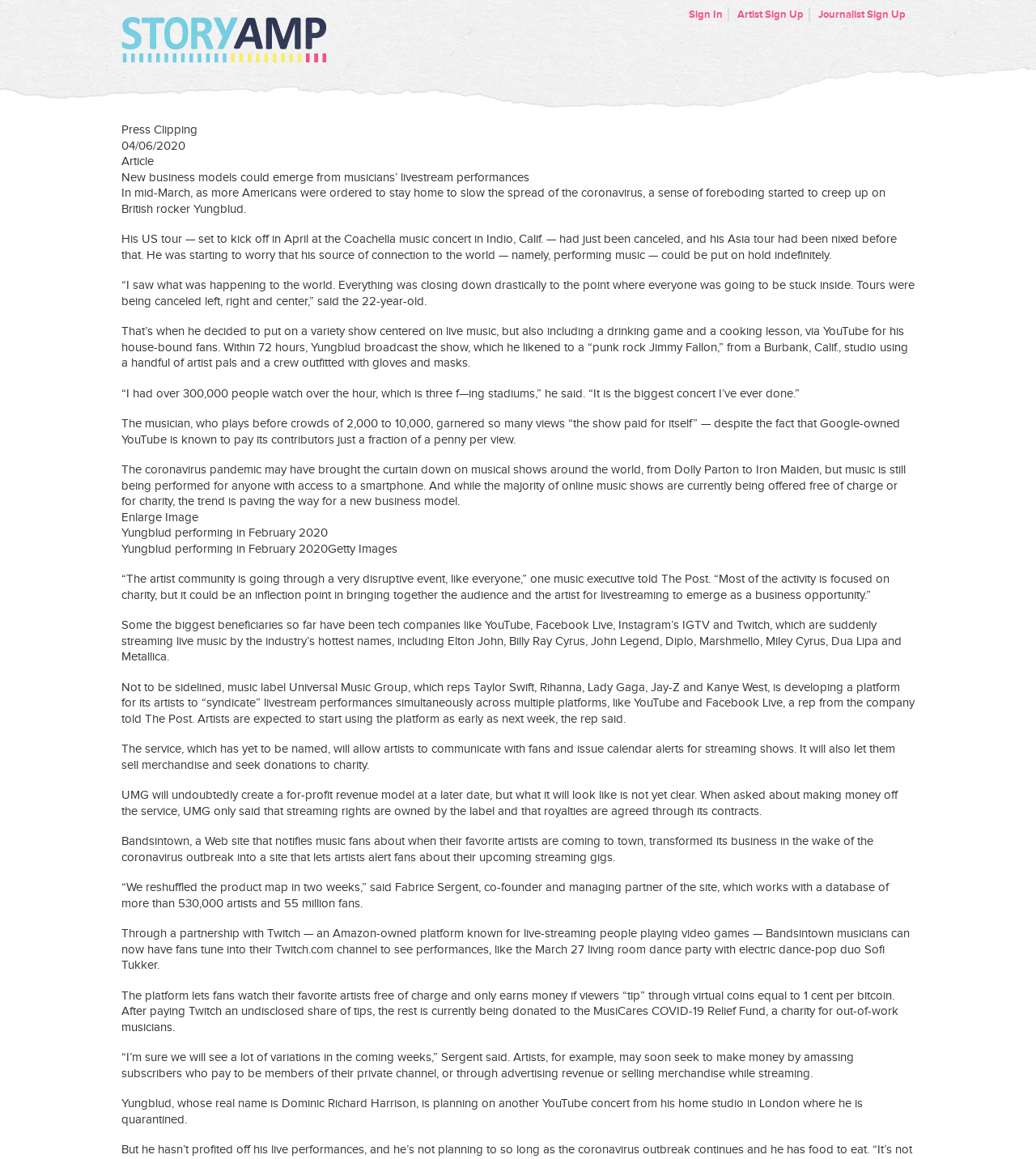What is the text of the first link on the webpage?
Please provide a single word or phrase as your answer based on the image.

Sign In